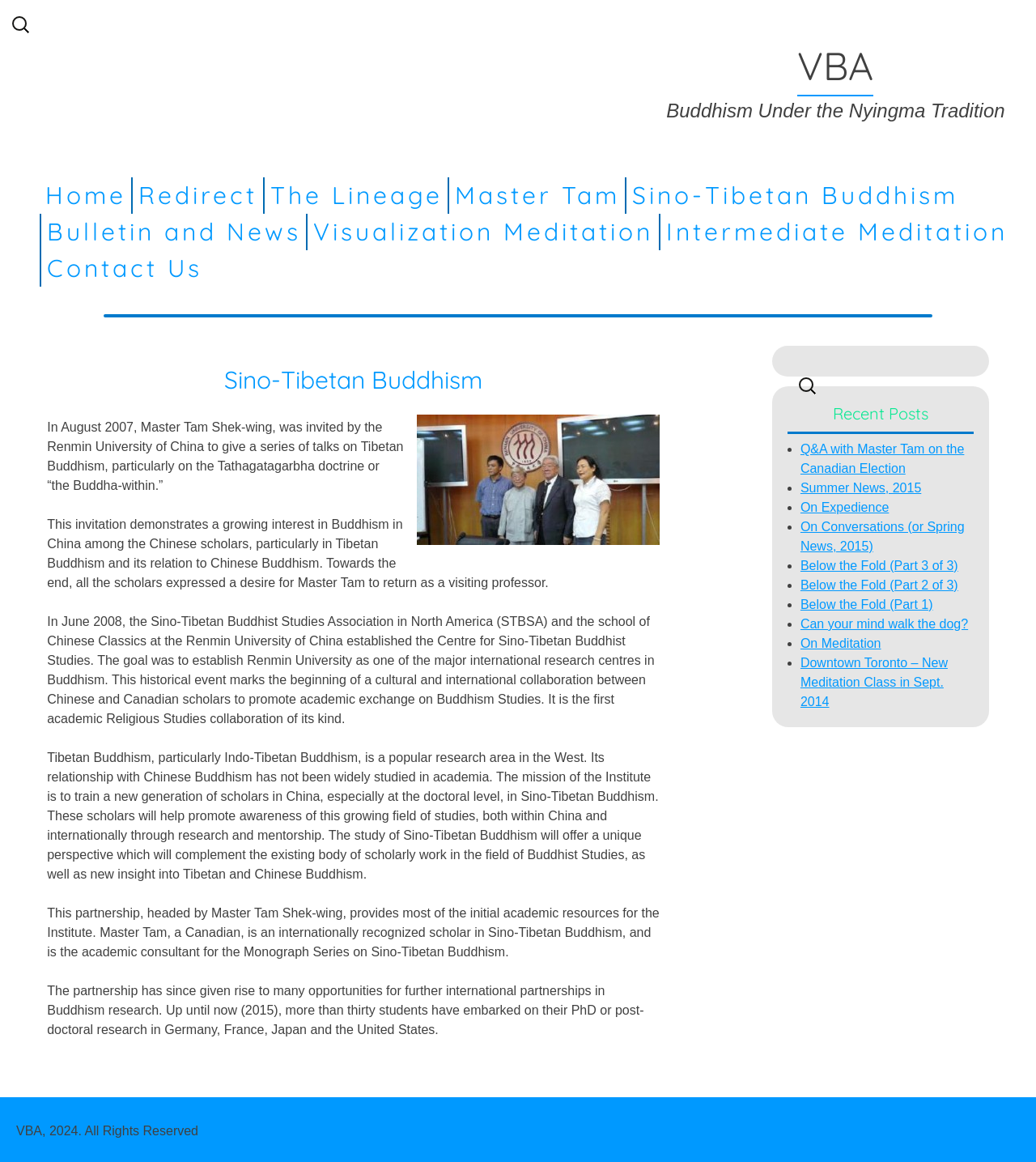Please identify the bounding box coordinates for the region that you need to click to follow this instruction: "Check recent posts".

[0.76, 0.346, 0.94, 0.374]